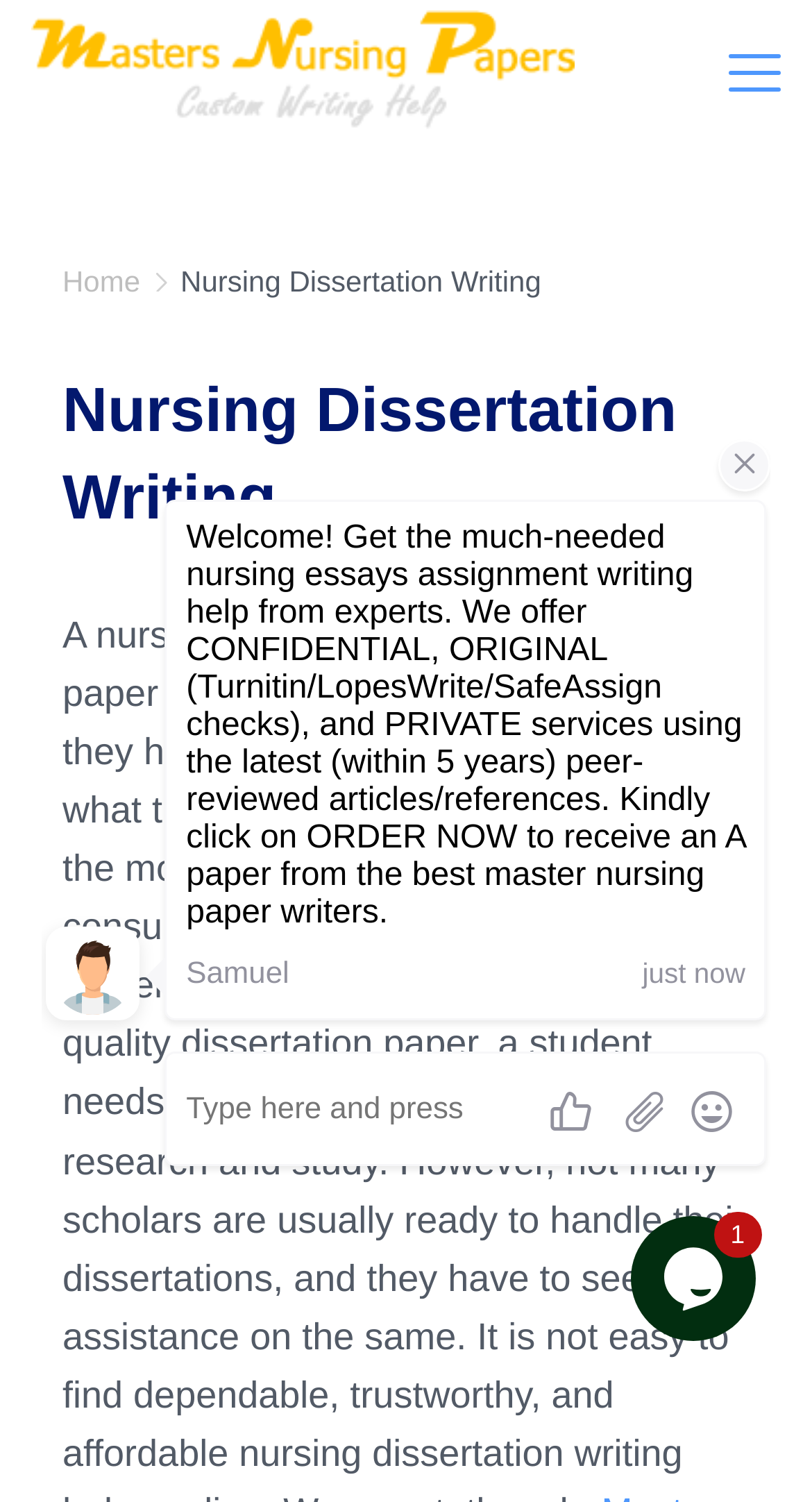Using the information in the image, give a detailed answer to the following question: What is the name of the website?

The name of the website can be found in the top-left corner of the webpage, where it is written as 'Masters Nursing Papers' in a link format.